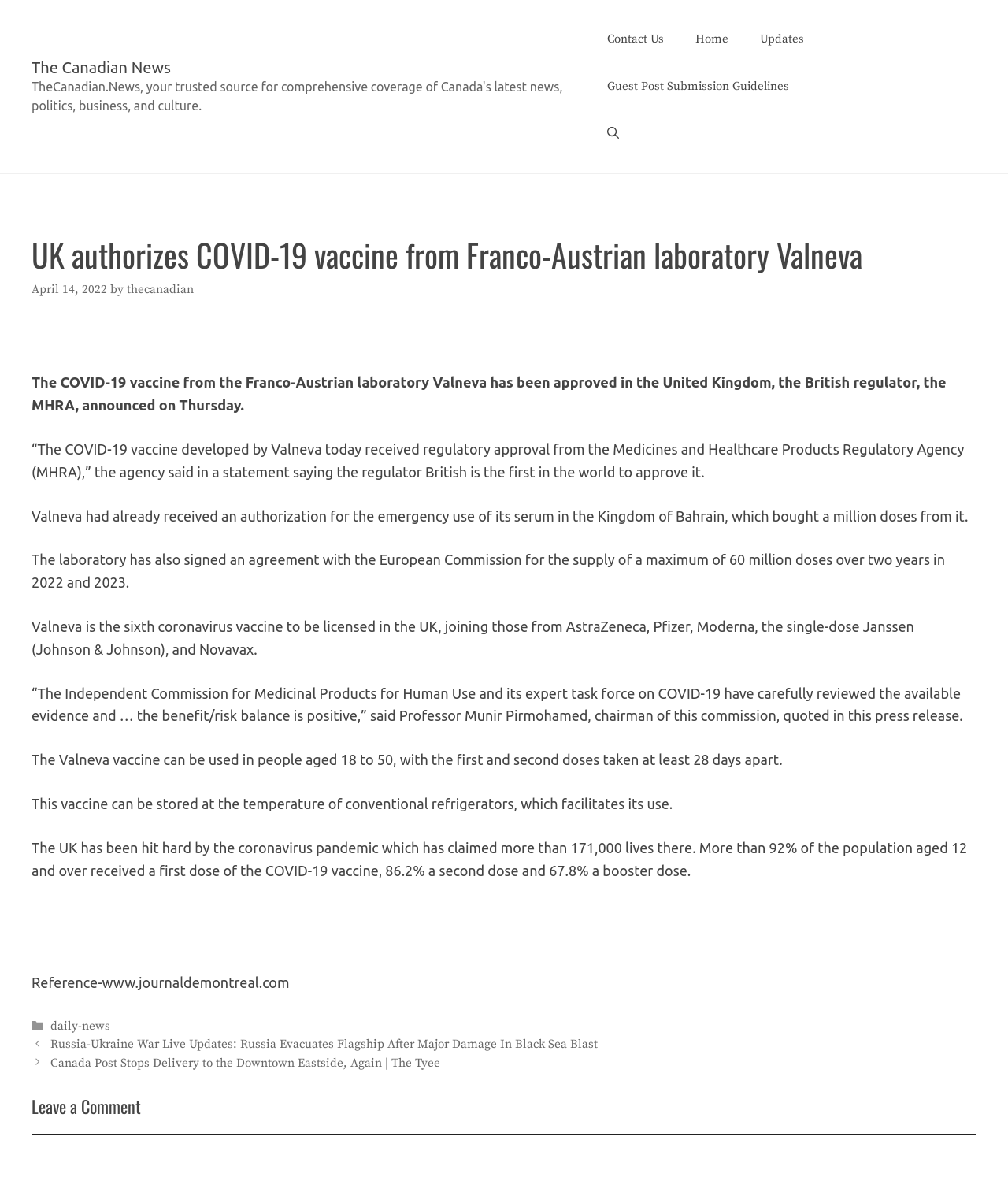What is the maximum number of doses the European Commission has agreed to supply?
Based on the image, respond with a single word or phrase.

60 million